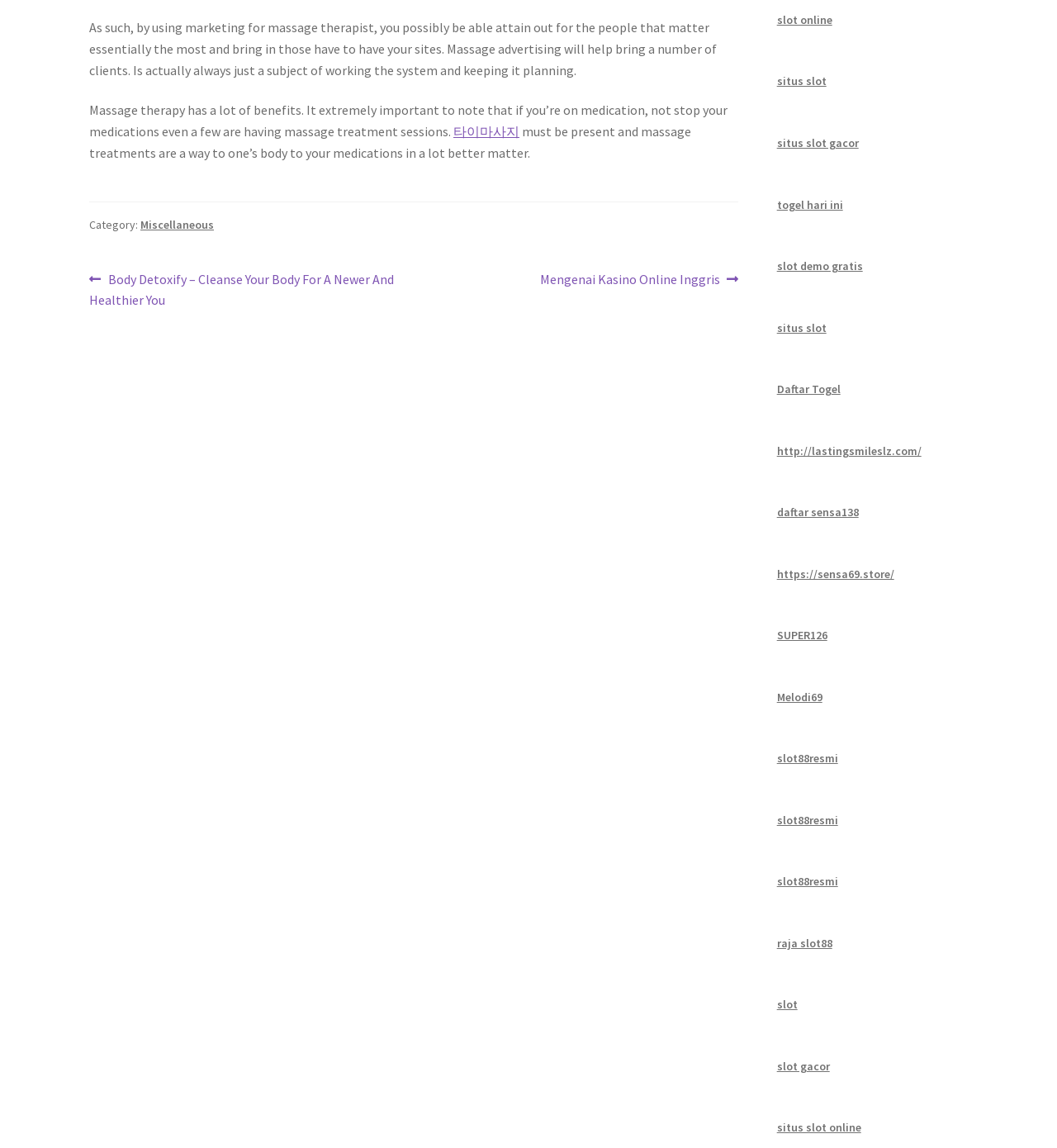What is the previous post about?
Examine the webpage screenshot and provide an in-depth answer to the question.

The previous post is about Body Detoxify, which is indicated by the link ' Previous post: Body Detoxify – Cleanse Your Body For A Newer And Healthier You' with bounding box coordinates [0.084, 0.234, 0.392, 0.271] and is located in the Post Navigation section